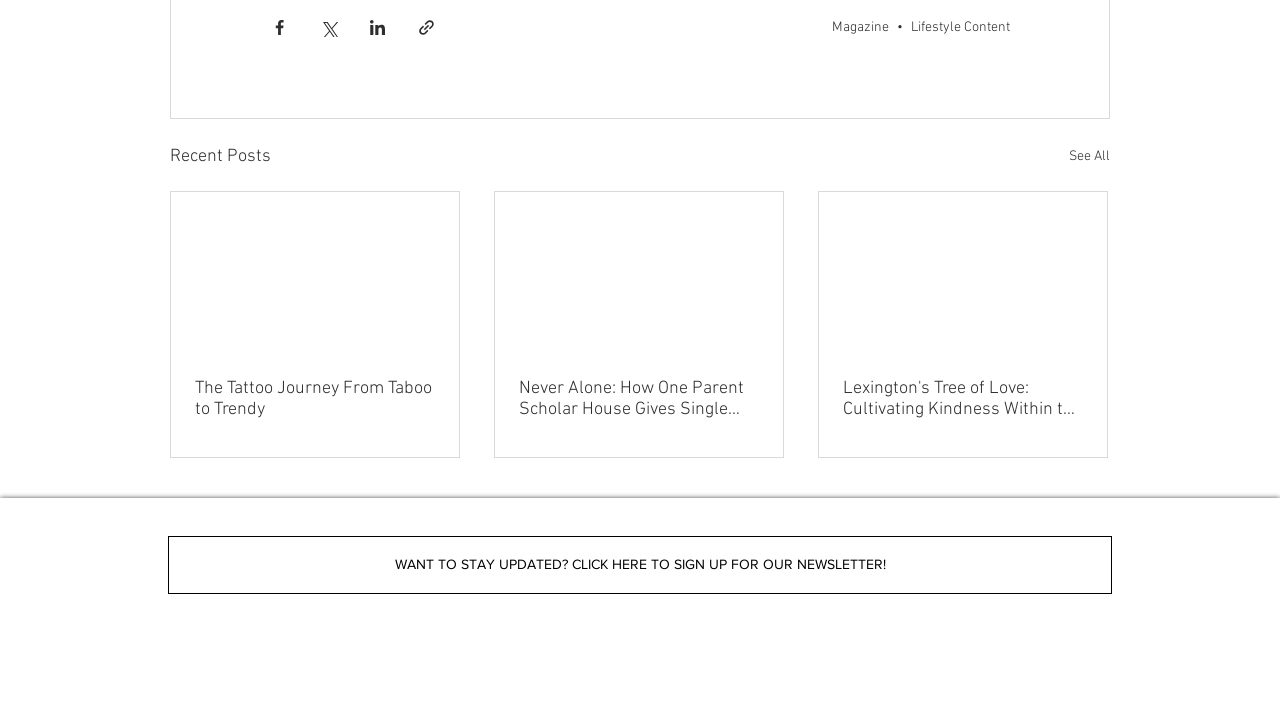Please identify the bounding box coordinates of the element I should click to complete this instruction: 'Read The Tattoo Journey From Taboo to Trendy'. The coordinates should be given as four float numbers between 0 and 1, like this: [left, top, right, bottom].

[0.152, 0.521, 0.34, 0.579]